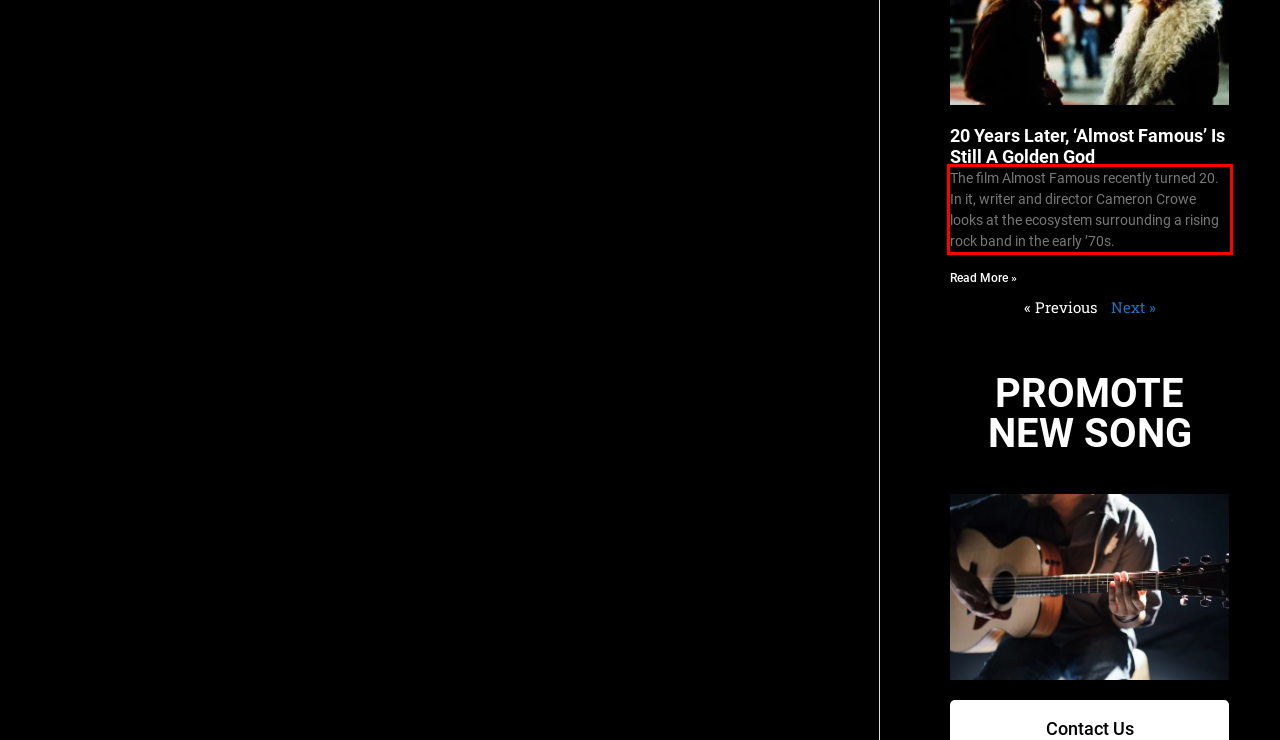You are provided with a screenshot of a webpage containing a red bounding box. Please extract the text enclosed by this red bounding box.

The film Almost Famous recently turned 20. In it, writer and director Cameron Crowe looks at the ecosystem surrounding a rising rock band in the early ’70s.